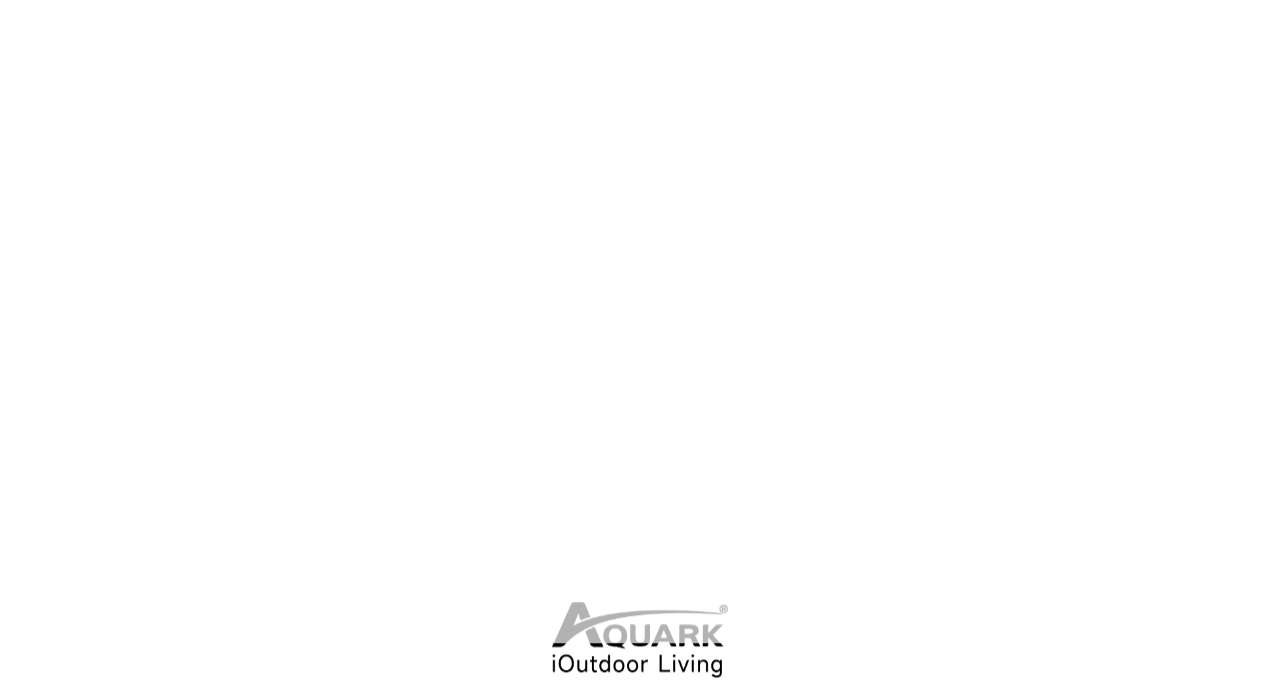Please identify the bounding box coordinates for the region that you need to click to follow this instruction: "View the TECHNOLOGY page".

[0.0, 0.654, 0.095, 0.689]